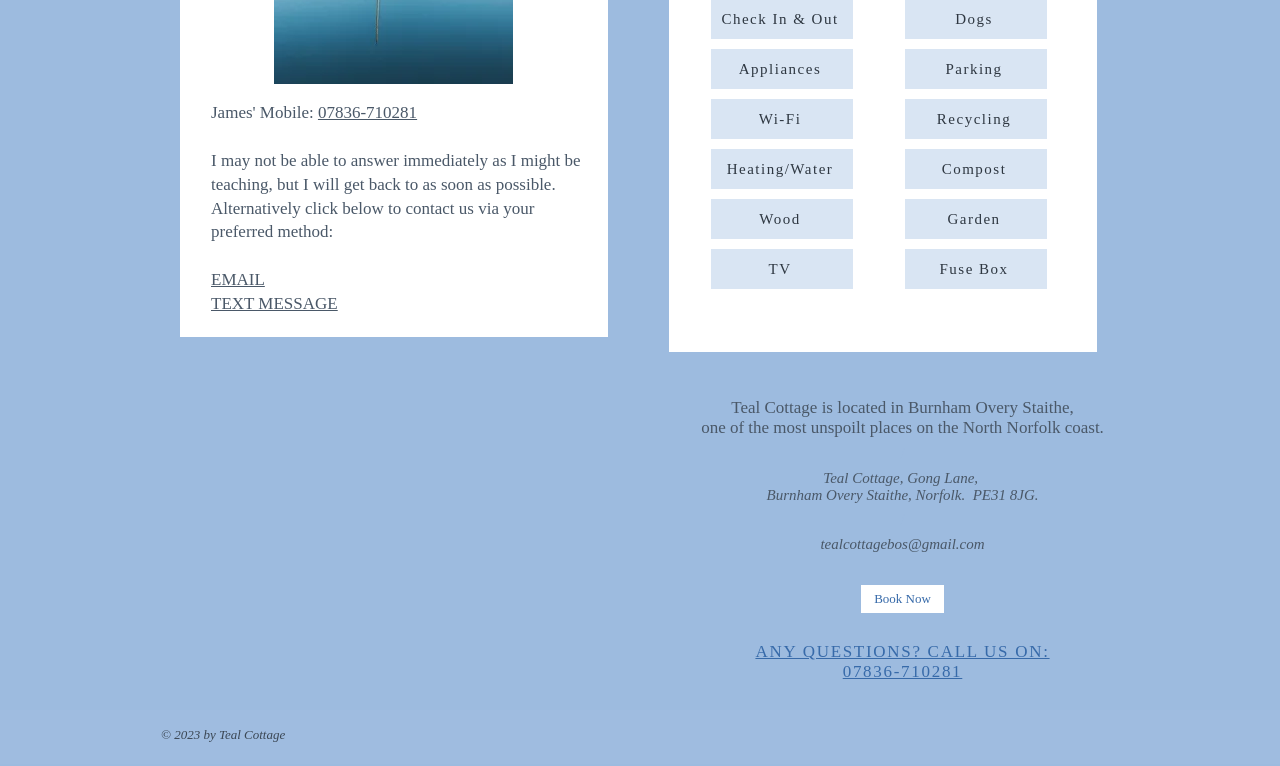Respond concisely with one word or phrase to the following query:
What is the location of Teal Cottage?

Burnham Overy Staithe